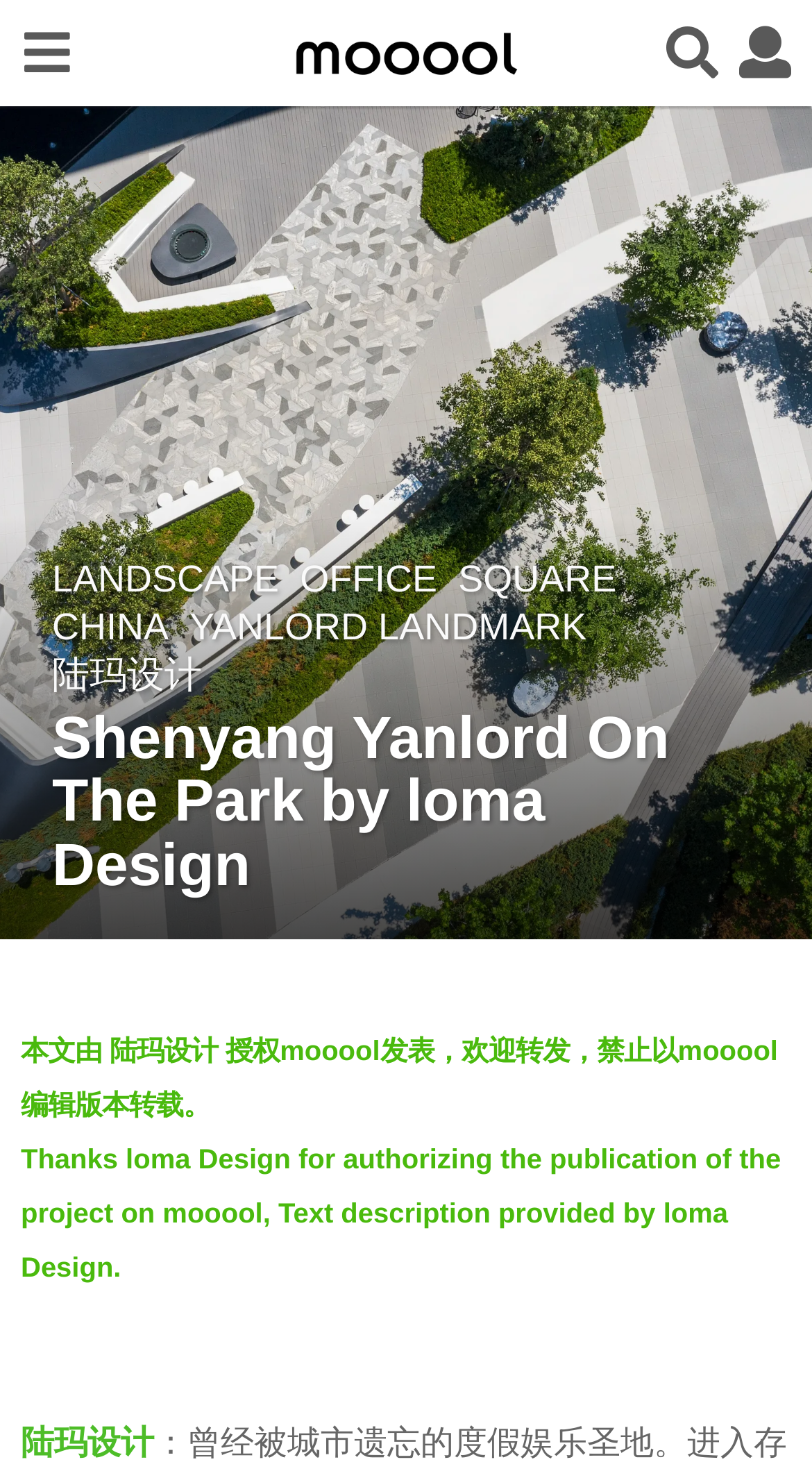Show the bounding box coordinates for the element that needs to be clicked to execute the following instruction: "Click the menu button". Provide the coordinates in the form of four float numbers between 0 and 1, i.e., [left, top, right, bottom].

[0.026, 0.008, 0.09, 0.065]